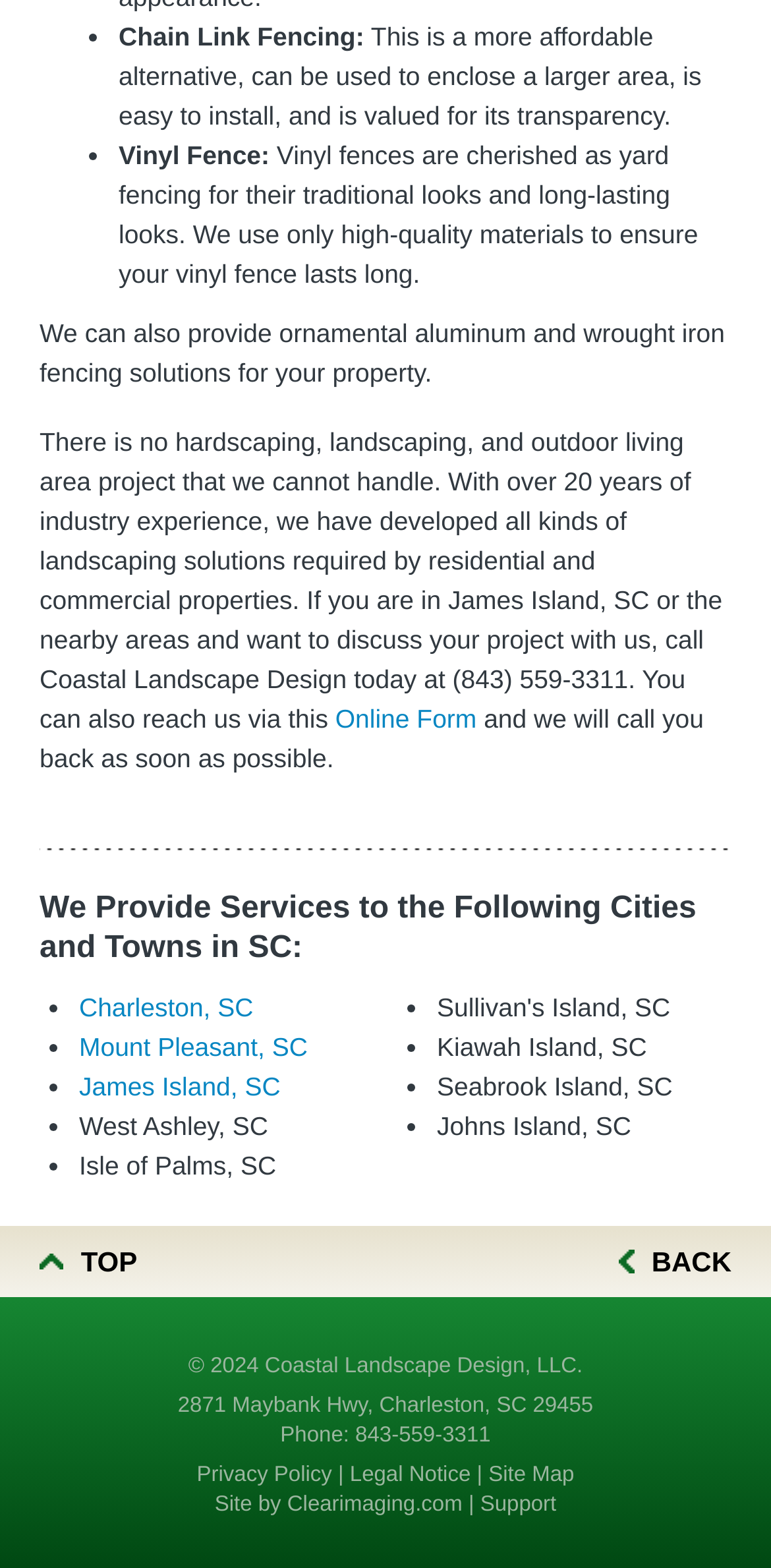Give the bounding box coordinates for the element described as: "Isle of Palms, SC".

[0.103, 0.734, 0.358, 0.753]